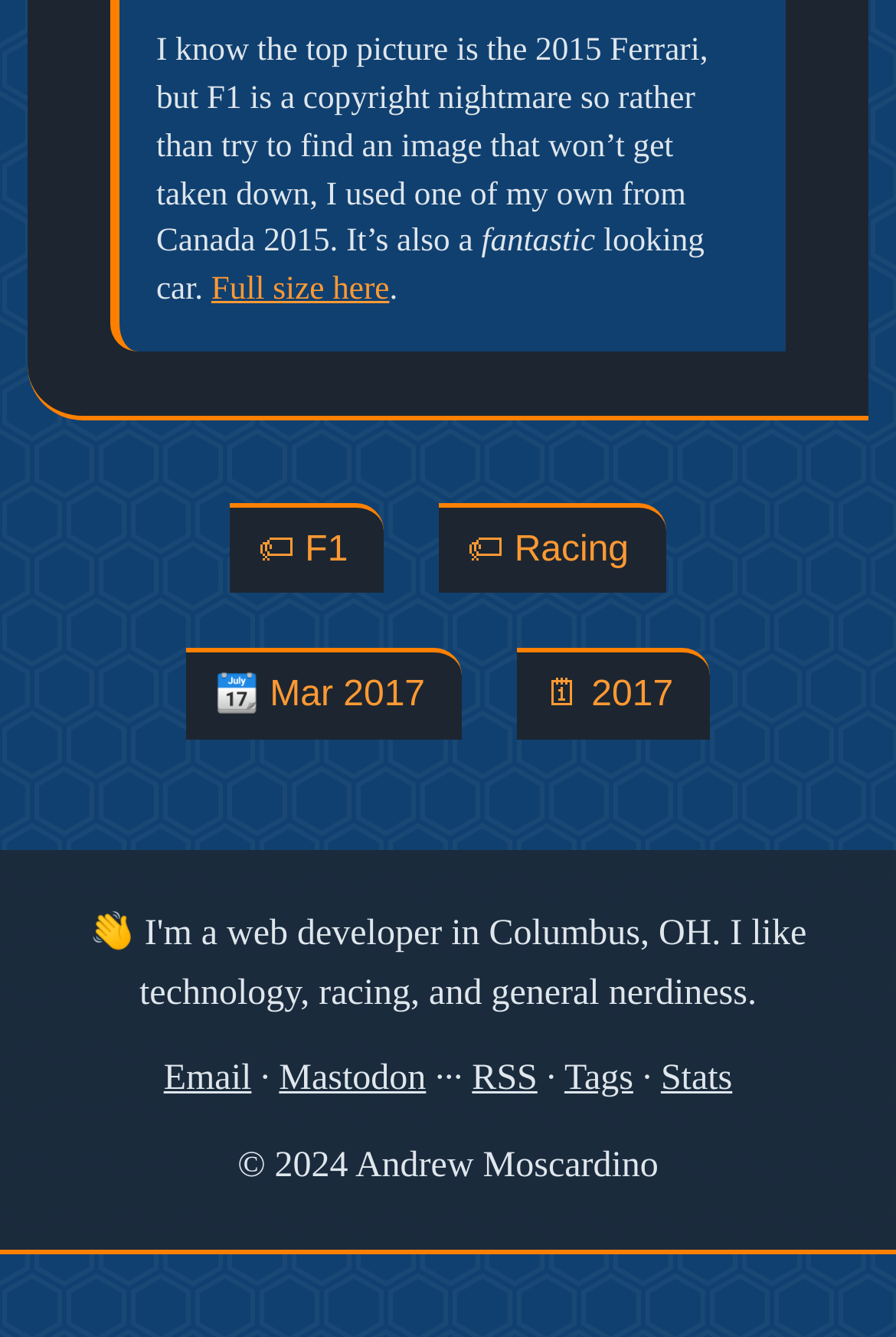What is the author's name?
Please provide a comprehensive answer based on the information in the image.

The author's name is mentioned at the bottom of the webpage, in the contentinfo section, as 'Andrew Moscardino', which is the copyright holder's name.